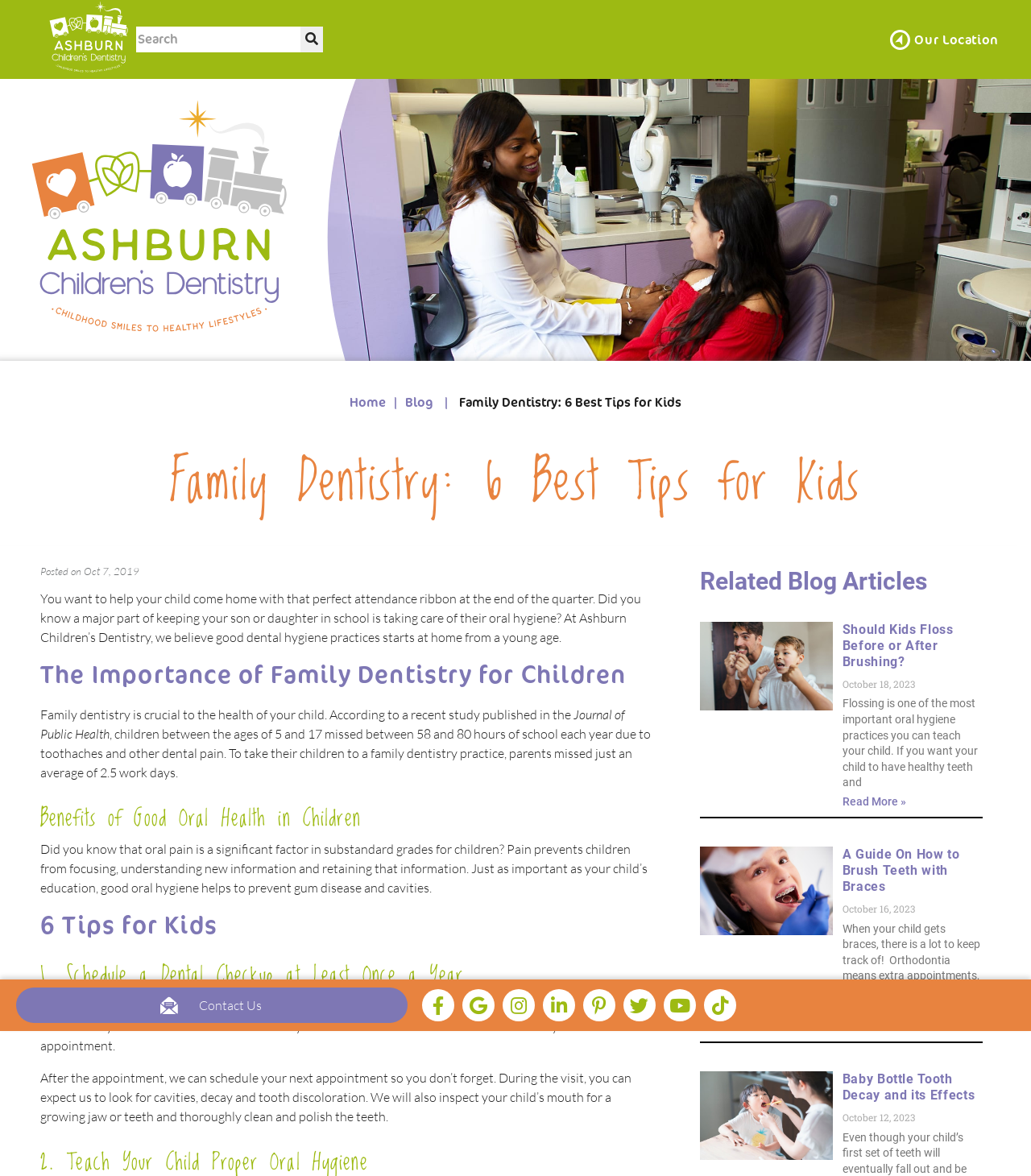Please find the bounding box coordinates of the element that needs to be clicked to perform the following instruction: "Read more about Should Kids Floss Before or After Brushing?". The bounding box coordinates should be four float numbers between 0 and 1, represented as [left, top, right, bottom].

[0.817, 0.676, 0.879, 0.687]